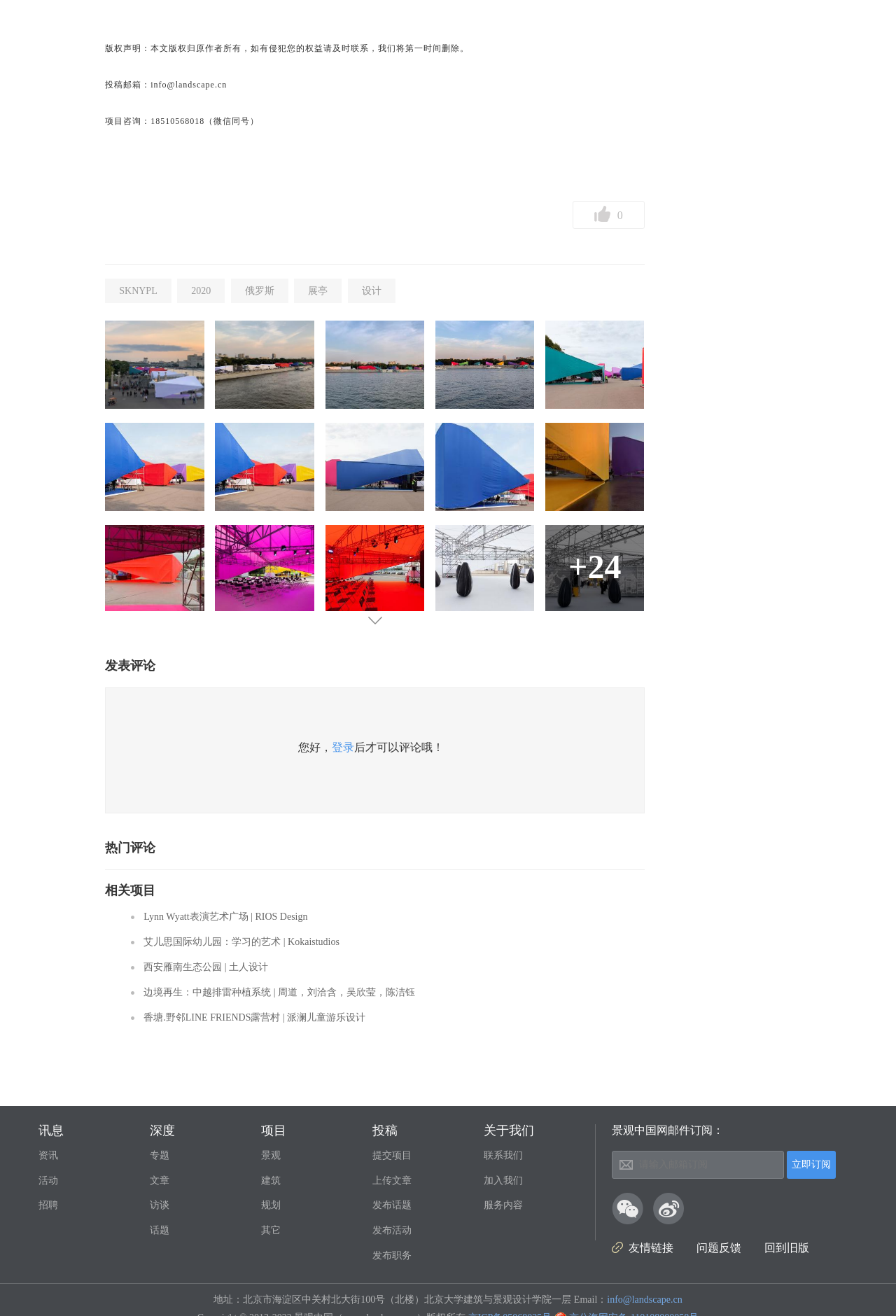Please provide a one-word or short phrase answer to the question:
What is the copyright statement of this webpage?

版权声明：本文版权归原作者所有，如有侵犯您的权益请及时联系，我们将第一时间删除。